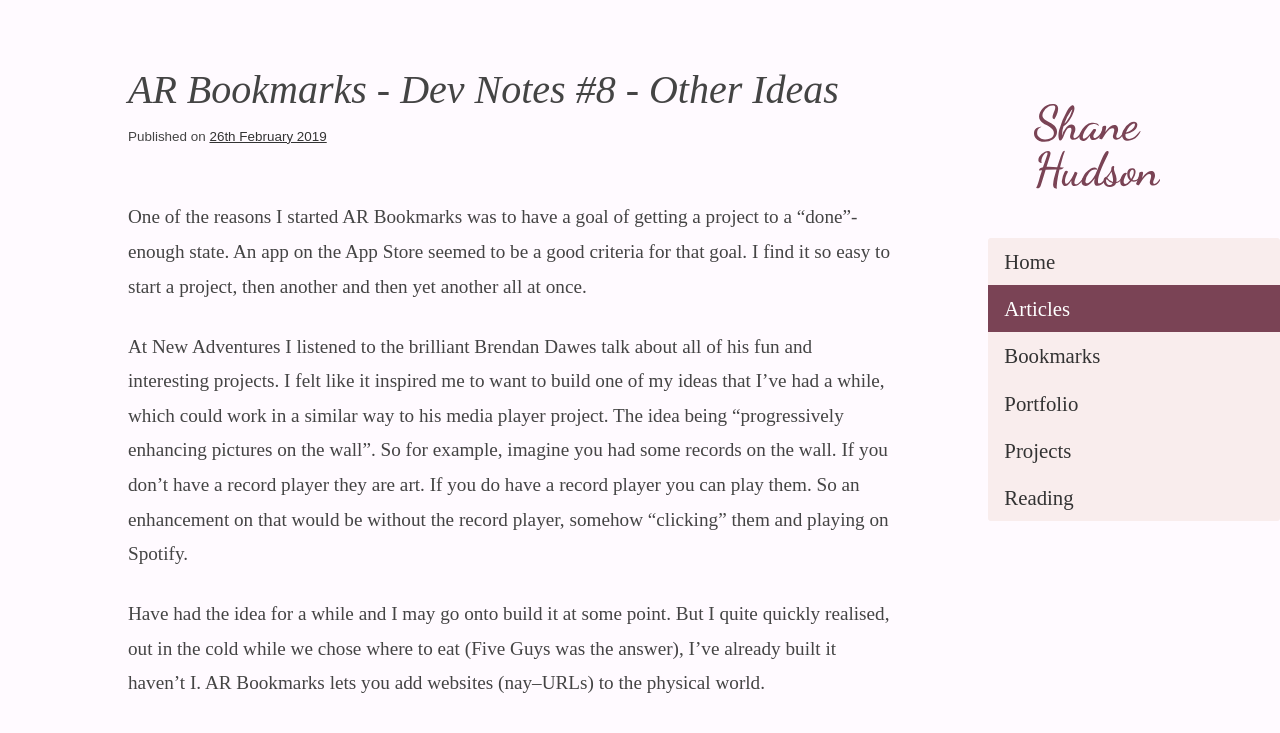Based on the description "title="Go to Shane Hudson homepage"", find the bounding box of the specified UI element.

[0.795, 0.131, 0.932, 0.281]